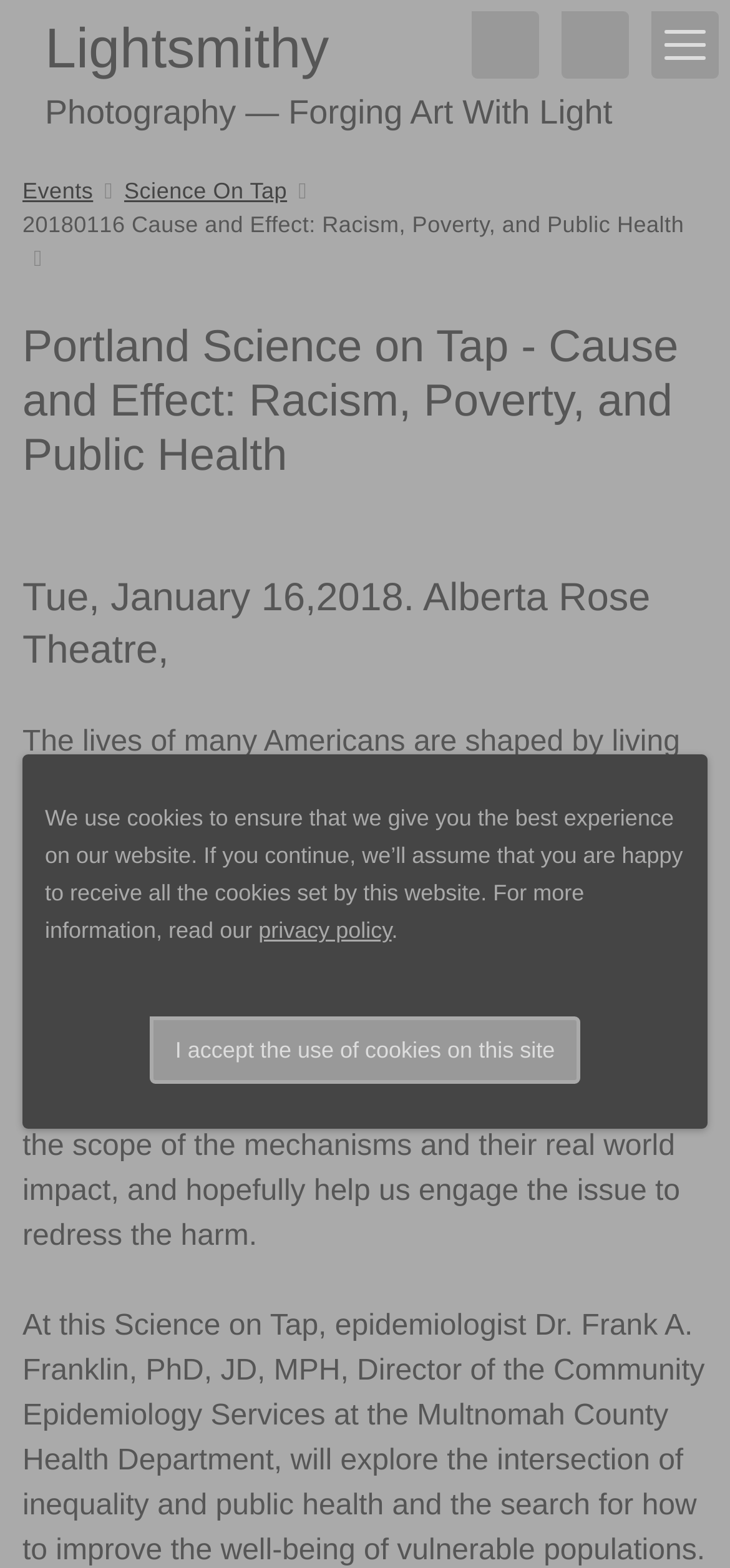What is the date of the Science on Tap event?
Give a thorough and detailed response to the question.

According to the webpage, the date of the Science on Tap event is Tuesday, January 16, 2018, as mentioned in the heading.